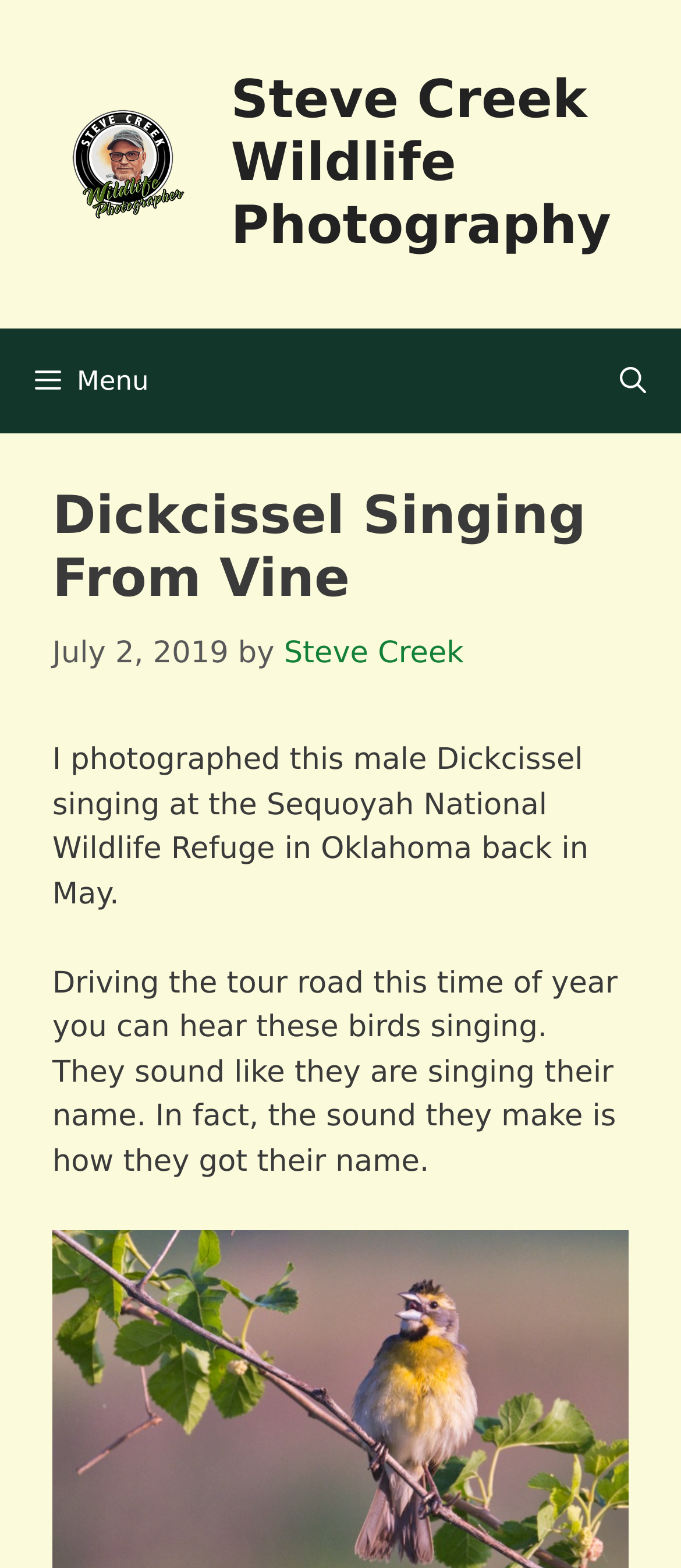What is the sound made by the Dickcissel?
Using the image as a reference, answer with just one word or a short phrase.

Their name